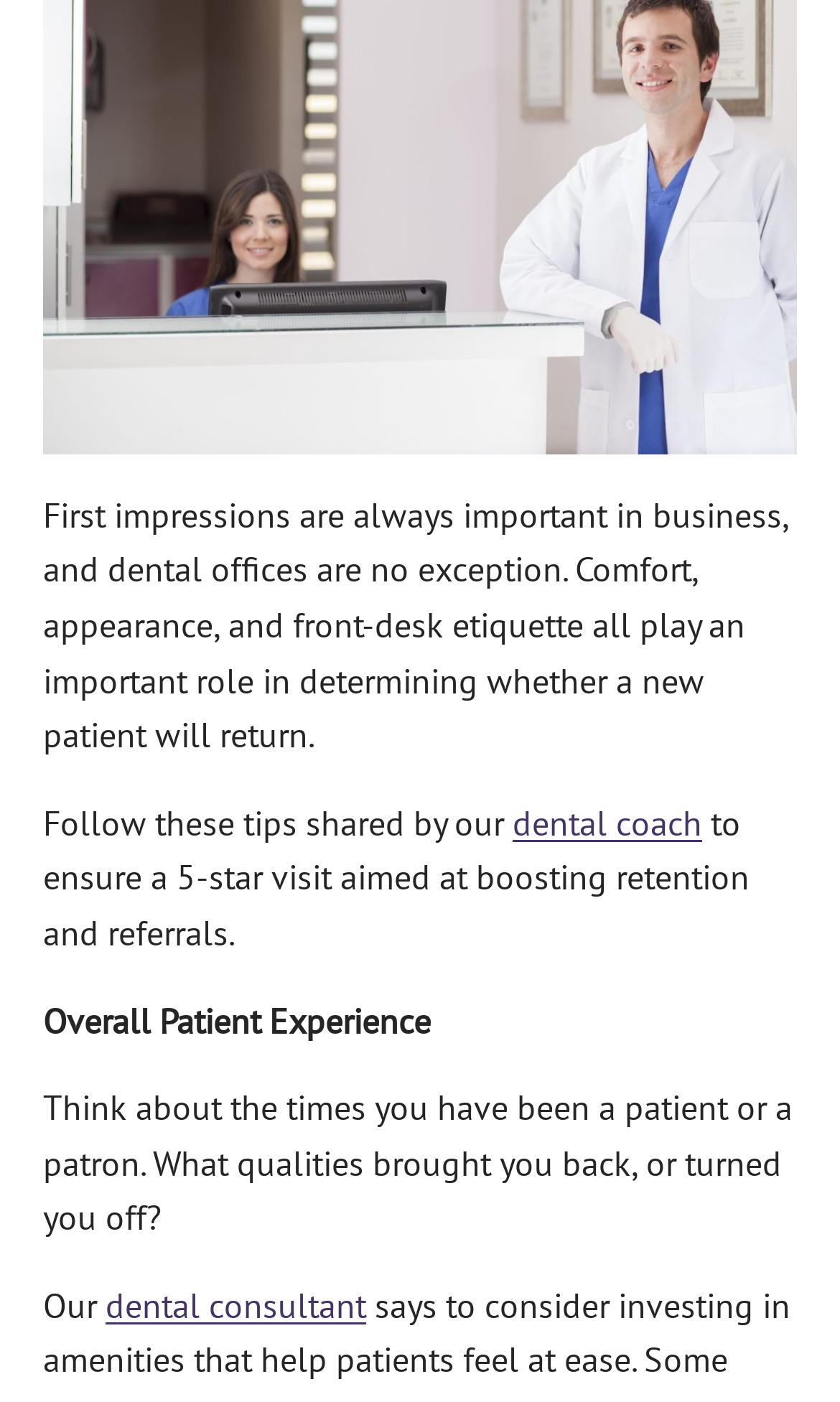Provide a one-word or brief phrase answer to the question:
What is the author asking the reader to think about?

Patient experiences